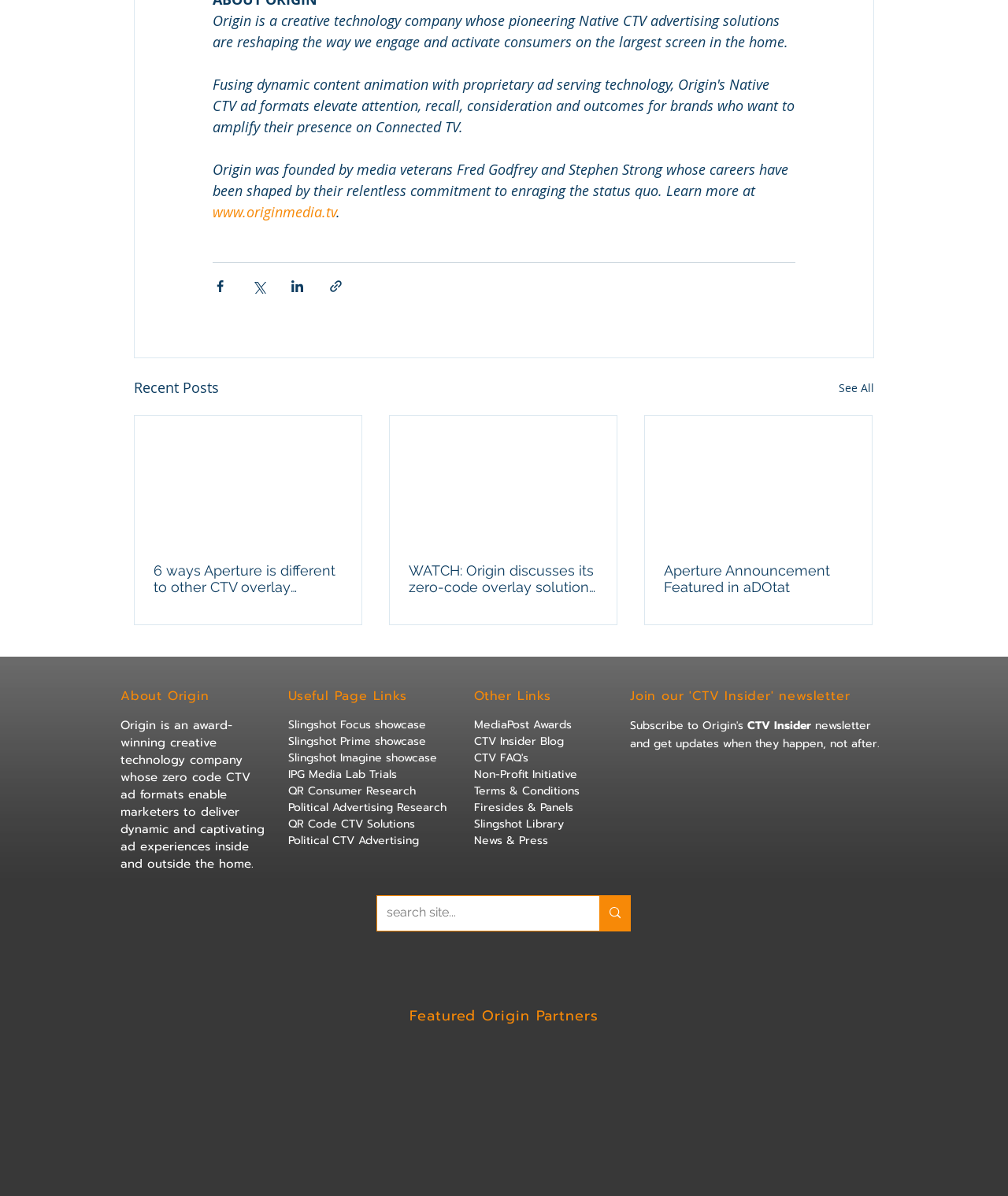Given the description of a UI element: "Non-Profit Initiative", identify the bounding box coordinates of the matching element in the webpage screenshot.

[0.47, 0.64, 0.573, 0.654]